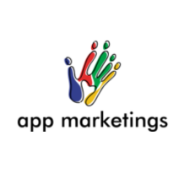What is the primary focus of App Marketings?
Can you offer a detailed and complete answer to this question?

The logo and the text 'app marketings' suggest that the primary focus of App Marketings is on app marketing strategies, which is further supported by the brand's mission to support developers and businesses in navigating the competitive app market landscape.